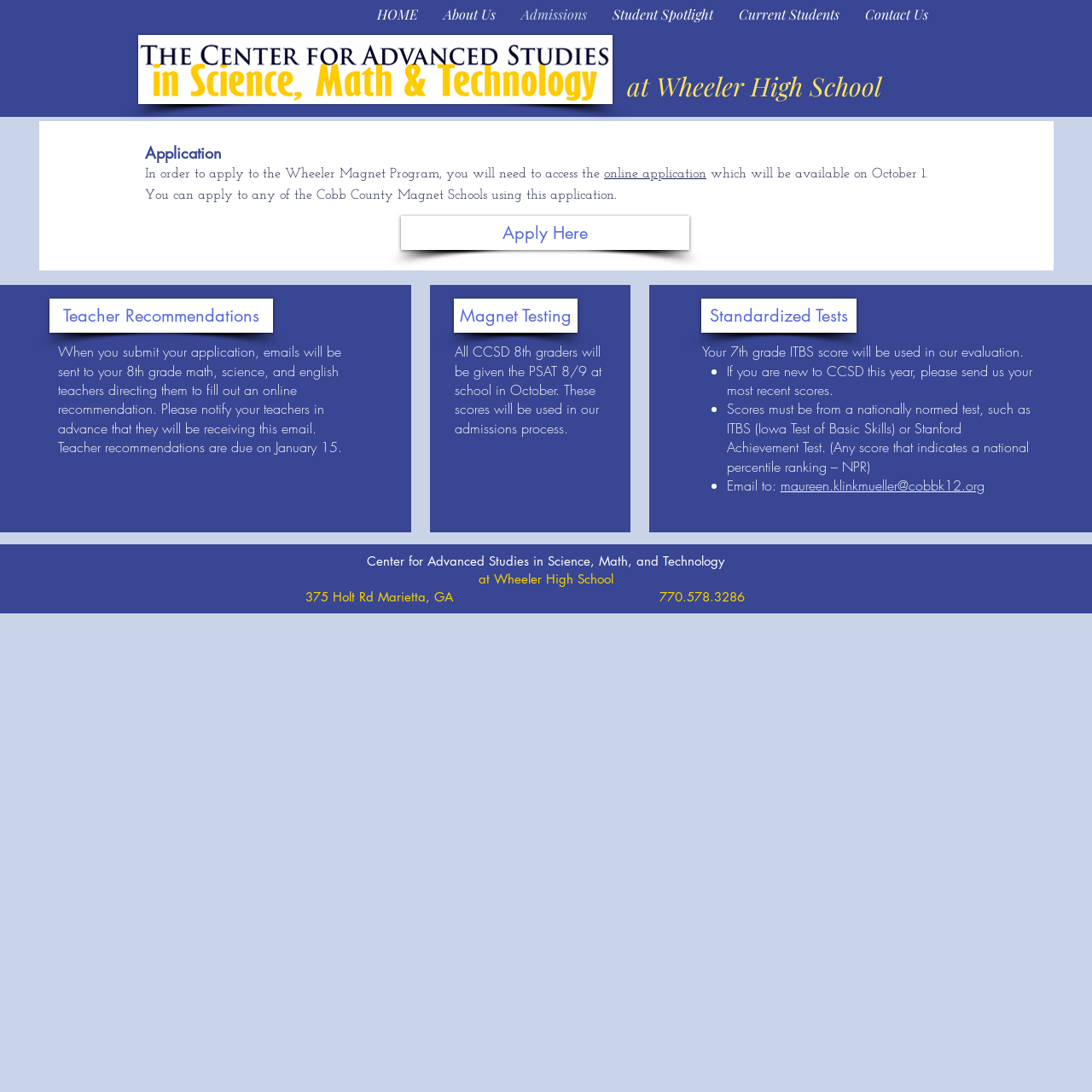Give a one-word or one-phrase response to the question:
What is the application deadline for teacher recommendations?

January 15